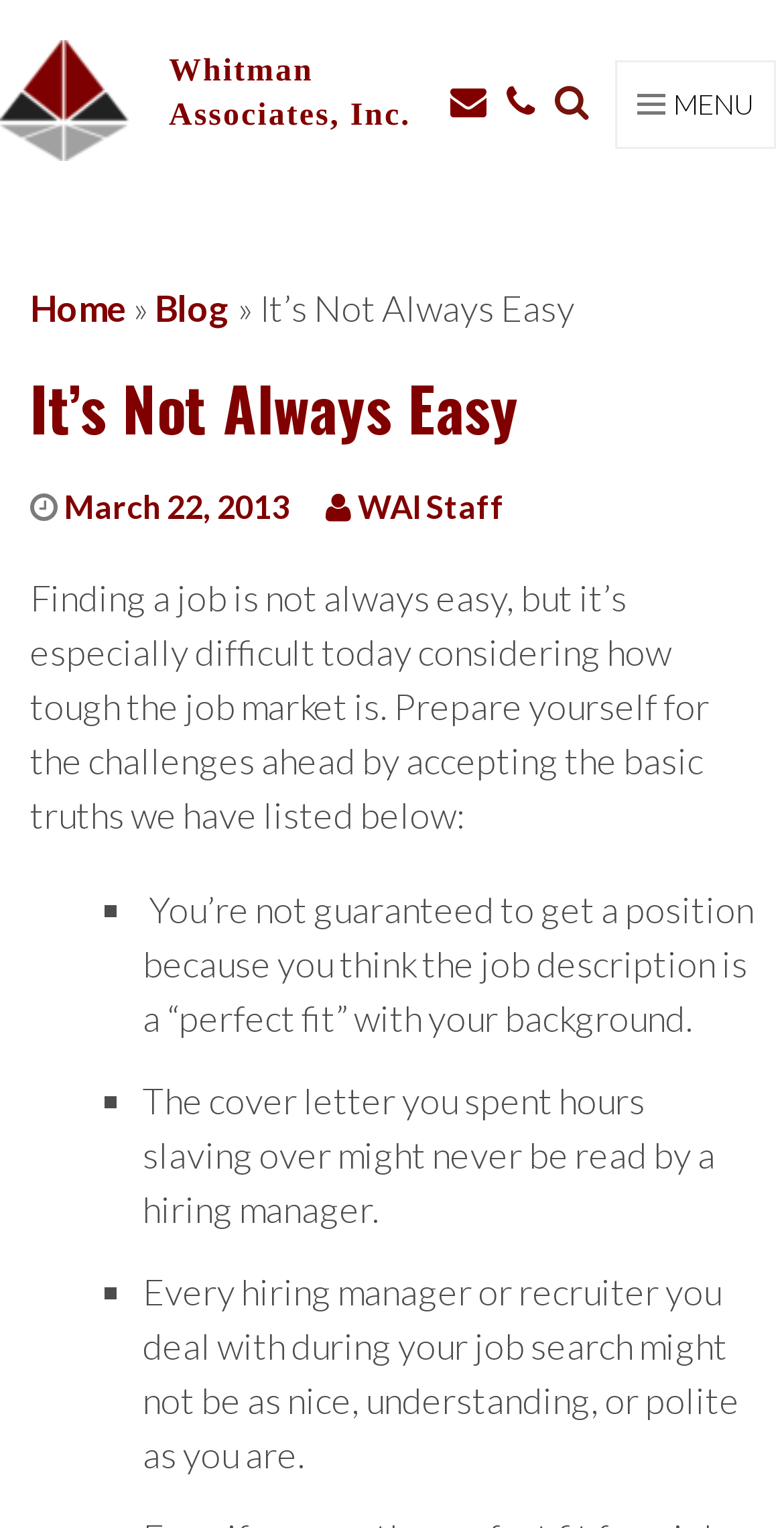Locate the bounding box coordinates of the element that should be clicked to execute the following instruction: "Go to home page".

None